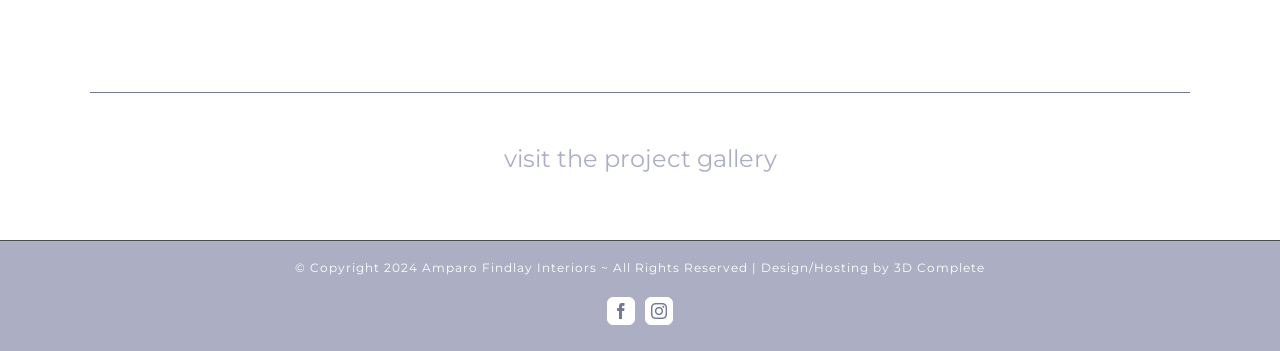Provide a short answer to the following question with just one word or phrase: What social media platforms are linked on the webpage?

Facebook and Instagram